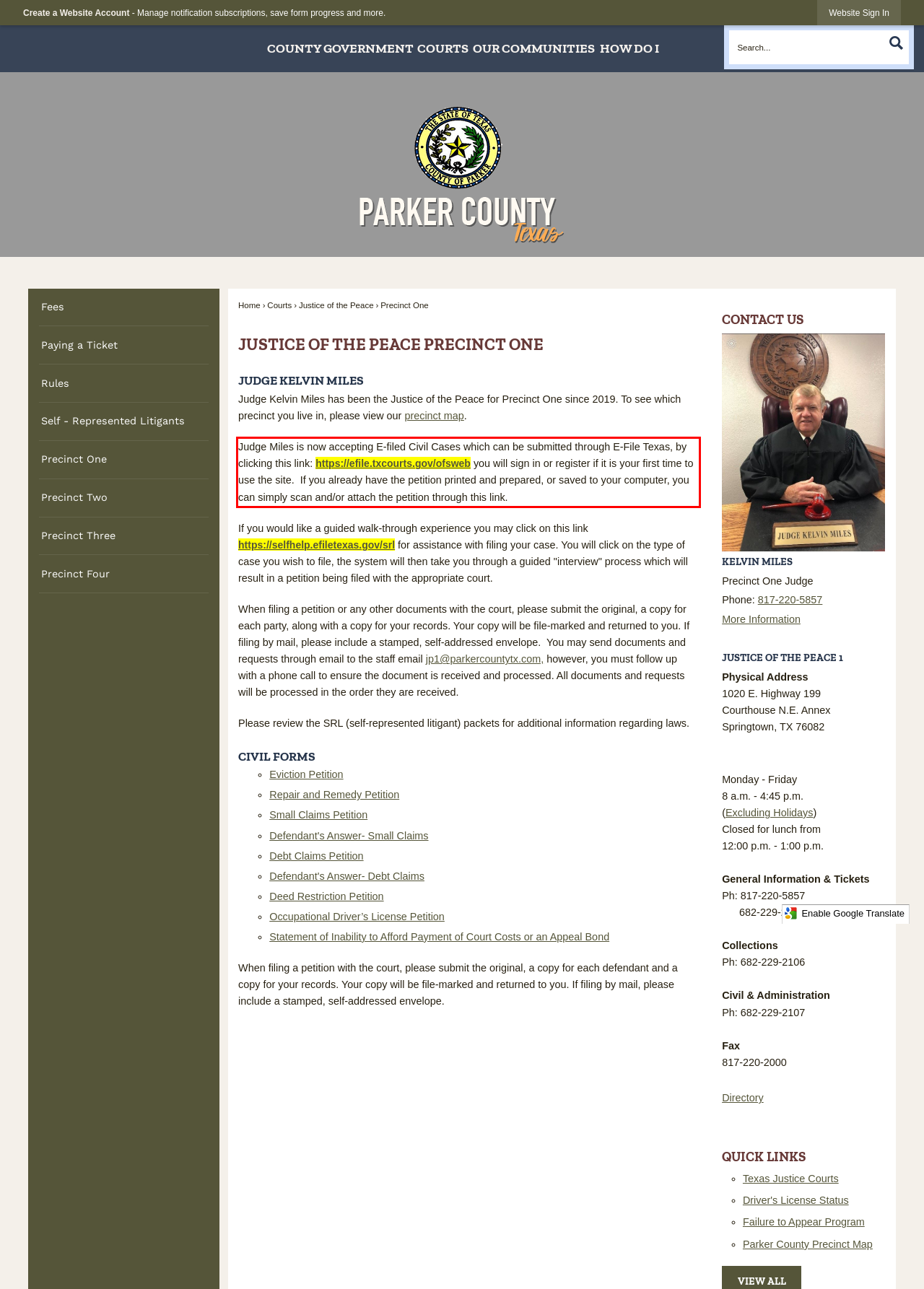Using the provided screenshot of a webpage, recognize the text inside the red rectangle bounding box by performing OCR.

Judge Miles is now accepting E-filed Civil Cases which can be submitted through E-File Texas, by clicking this link: https://efile.txcourts.gov/ofsweb you will sign in or register if it is your first time to use the site. If you already have the petition printed and prepared, or saved to your computer, you can simply scan and/or attach the petition through this link.